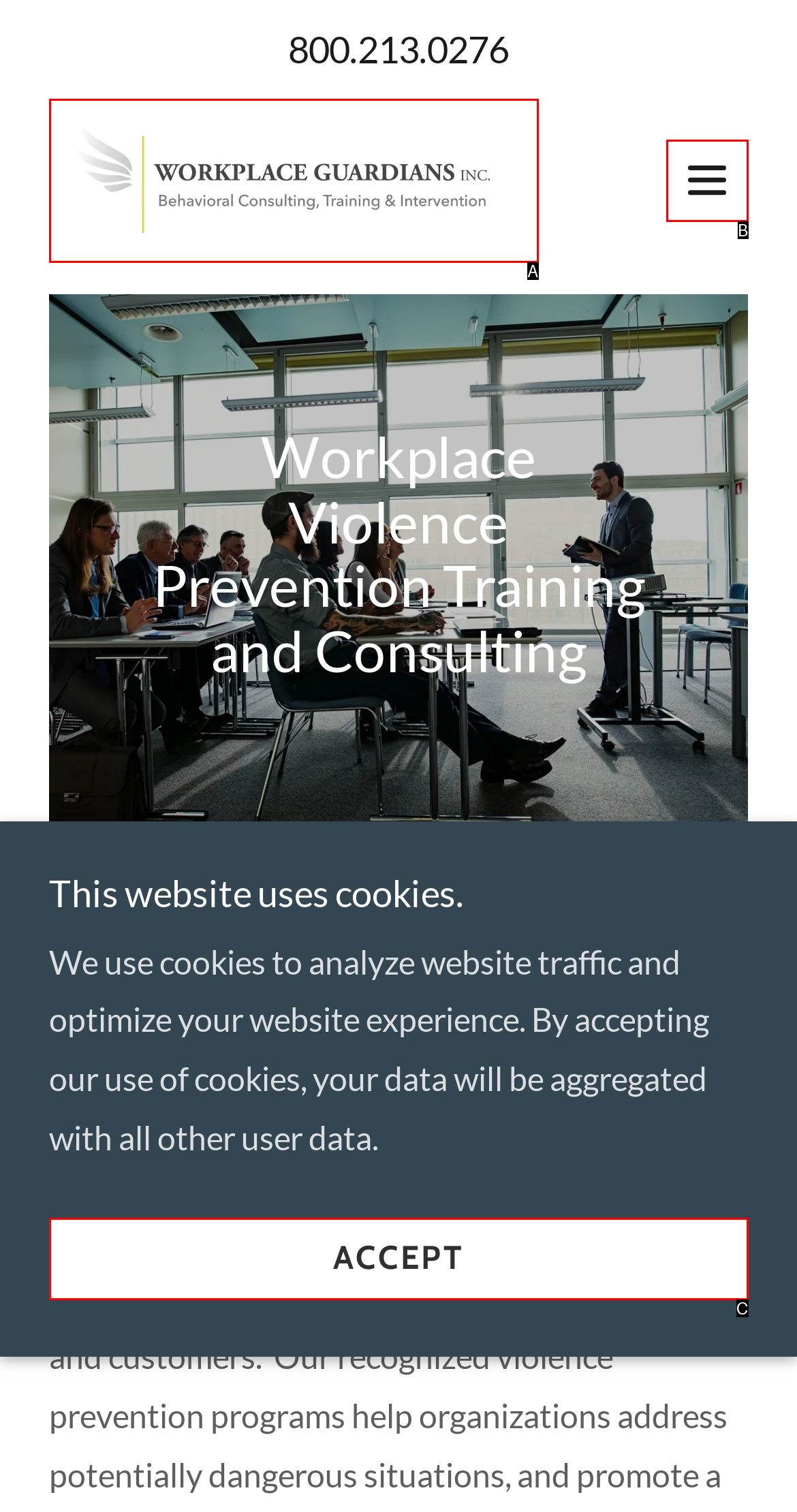Tell me which one HTML element best matches the description: title="Workplace Guardians, Inc." Answer with the option's letter from the given choices directly.

A